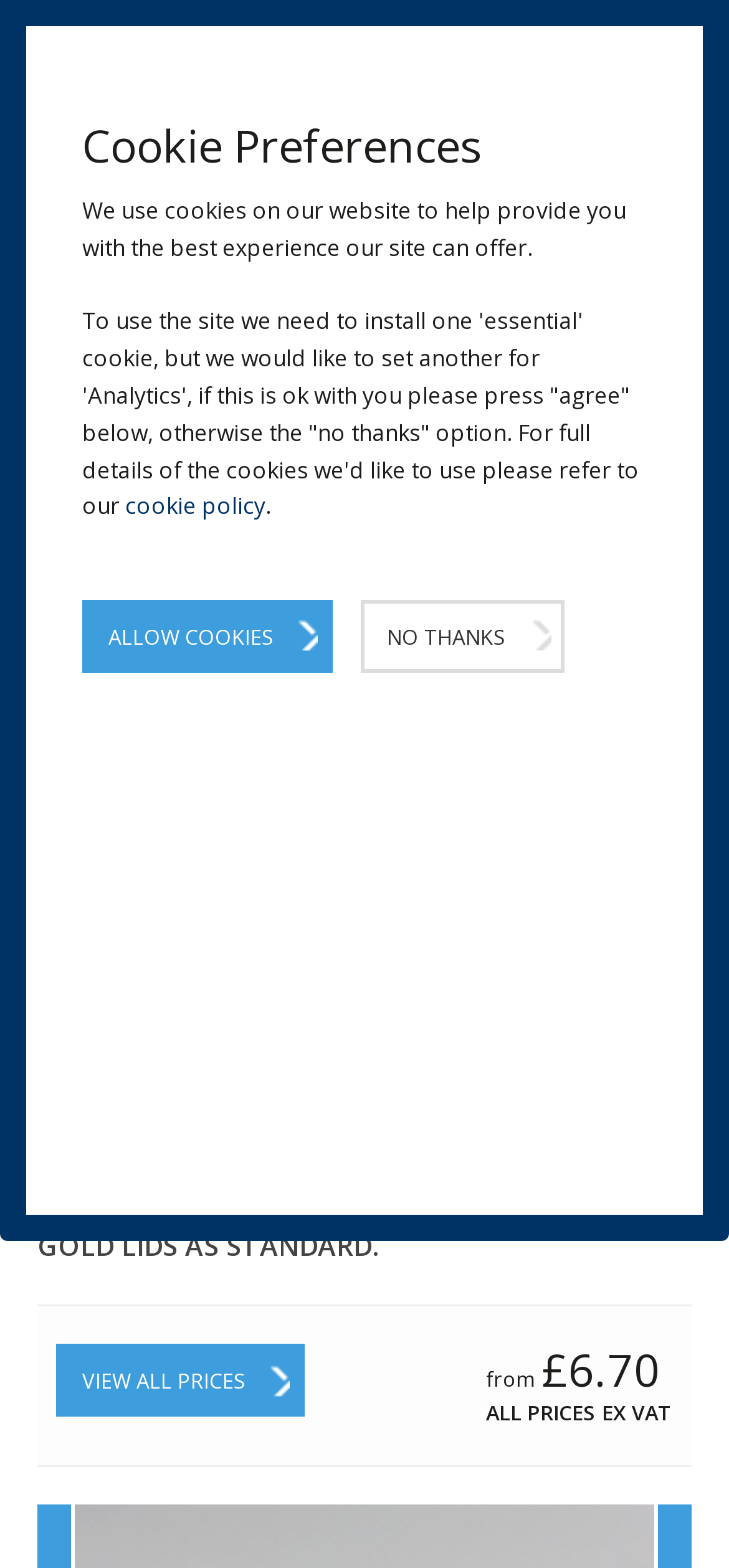Offer a thorough description of the webpage.

The webpage is about 48mm metal jar lids with twist-off style closure, ideal for jars and sauce bottles, available in gold, silver, and black. At the top, there is a menu link and a search box with a button. Below that, there is a logo of Carters Packaging Limited, along with their contact information, including phone number, email, and location.

The main content of the page is divided into sections. The first section has a heading "48mm Metal Jar Lids" and a brief description of the product. Below that, there is a paragraph of text describing the features of the jar lids, including their glossy and smooth finish, comfort to tighten and ease of removal, and their elegant appearance.

The next section has a link to "jars" and describes the production process of the jar lids, including the use of a plastic poly-lined inner seal to prevent rusting. This section also mentions the variety of products that can be stored in the jars, such as vinegar, jams, marmalades, and honey.

Further down, there is a notice stating that all jars and bottles are supplied with gold lids as standard. Below that, there is a call-to-action link to "VIEW ALL PRICES" and a price listing of £6.70, with a note that all prices are exclusive of VAT.

At the bottom of the page, there is a section about cookie preferences, which explains the use of cookies on the website and provides options to agree or decline the use of cookies.